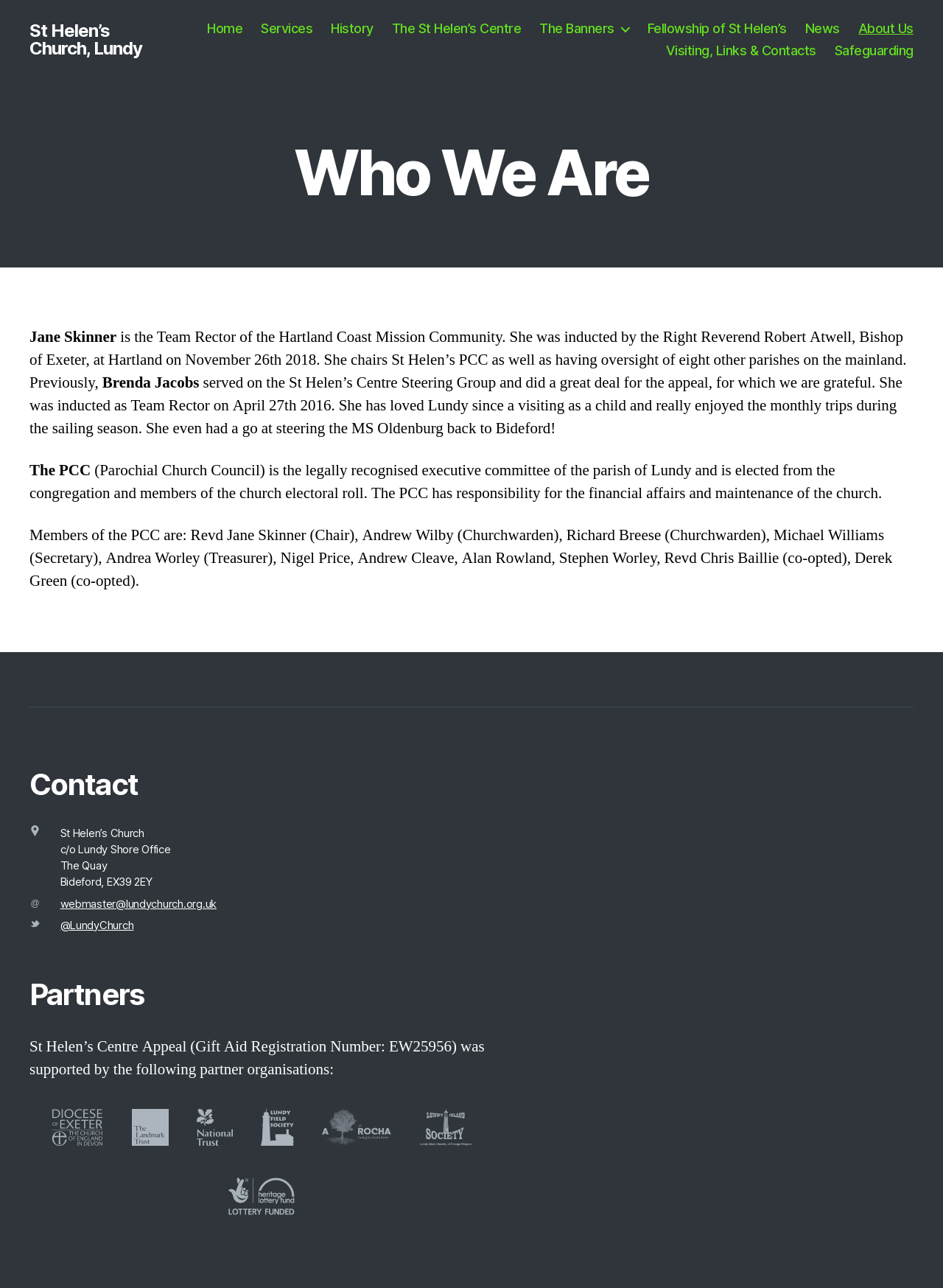Reply to the question with a single word or phrase:
What is the location of St Helen’s Church?

Bideford, EX39 2EY